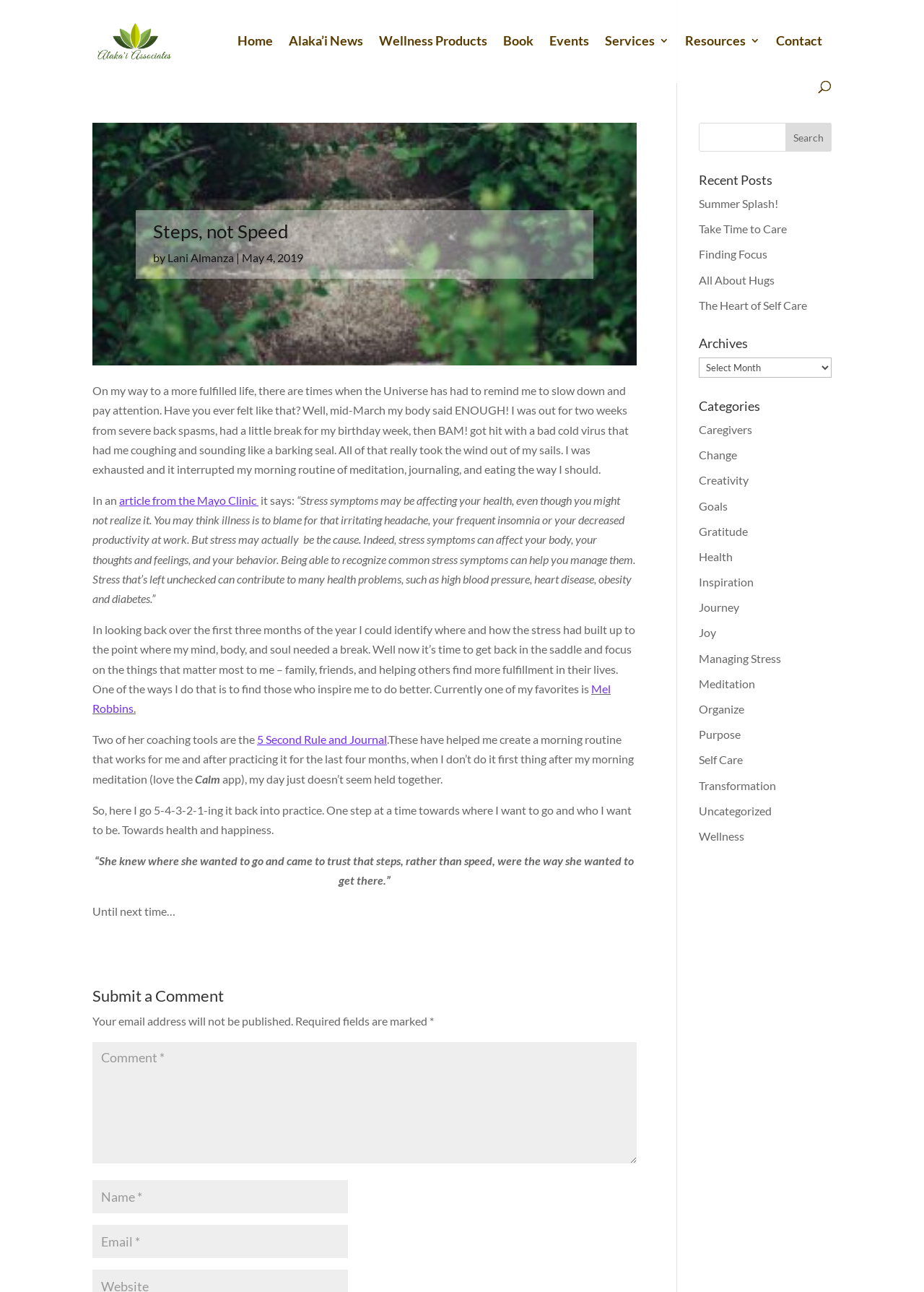Given the element description All About Hugs, predict the bounding box coordinates for the UI element in the webpage screenshot. The format should be (top-left x, top-left y, bottom-right x, bottom-right y), and the values should be between 0 and 1.

[0.756, 0.211, 0.838, 0.222]